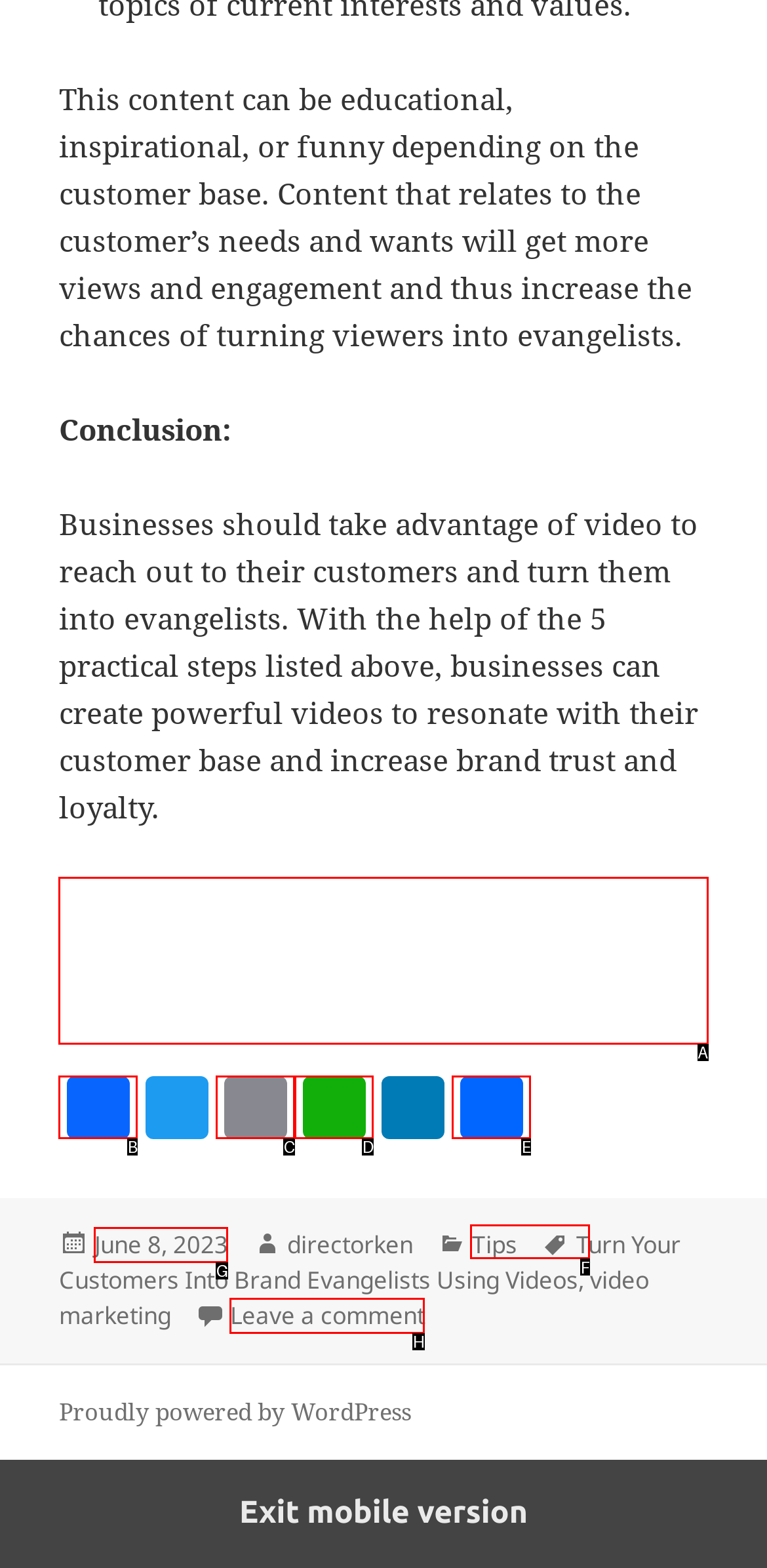Identify the letter of the UI element you should interact with to perform the task: Check the article categories
Reply with the appropriate letter of the option.

F